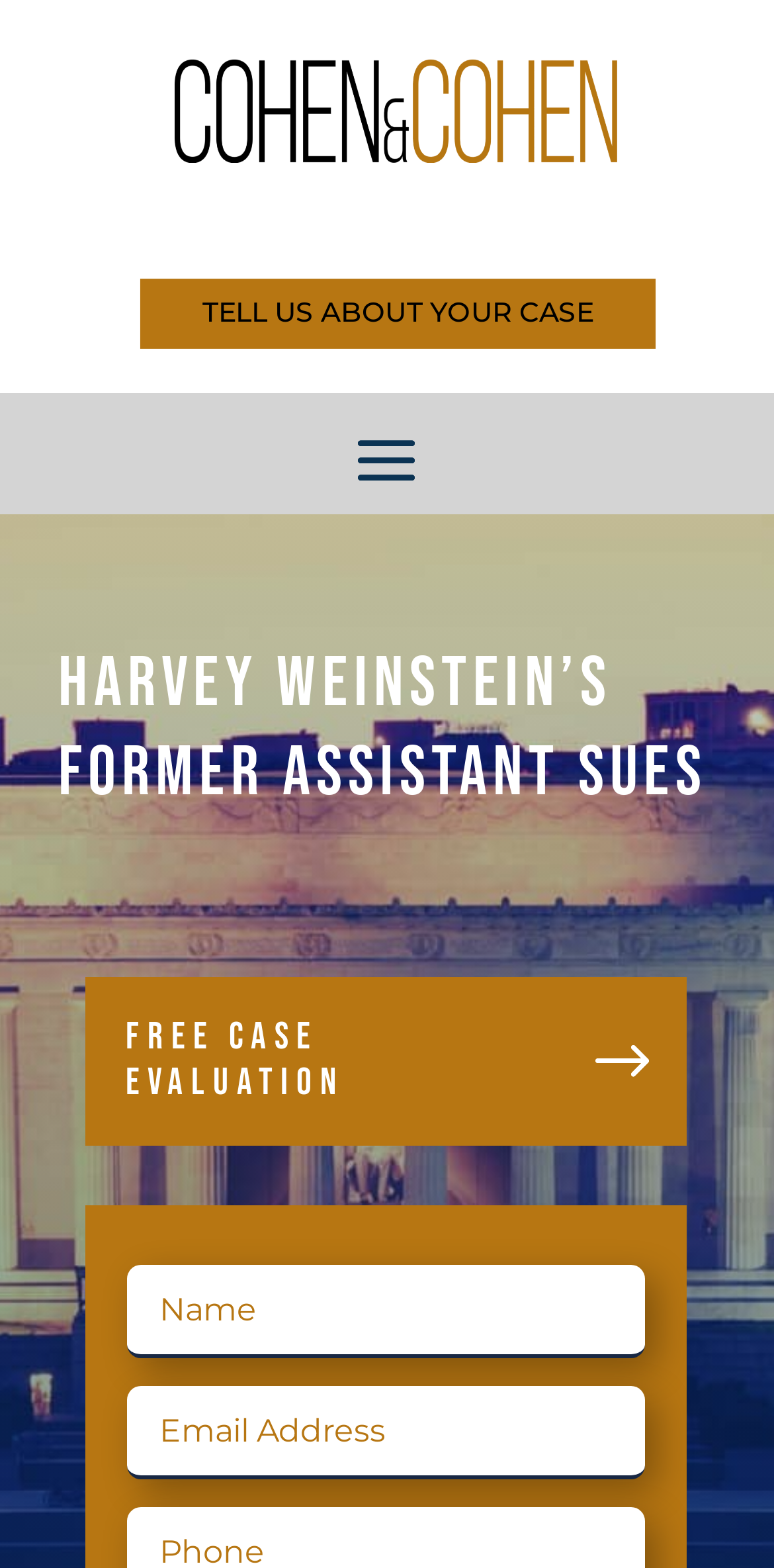Describe the entire webpage, focusing on both content and design.

The webpage appears to be a news article or a law firm's webpage related to a lawsuit against Harvey Weinstein. At the top left corner, there is a logo of "Cohen&Cohen" with a link to it. Next to the logo, there is a call-to-action link "TELL US ABOUT YOUR CASE" that spans across most of the top section of the page.

Below the top section, there is a main heading "HARVEY WEINSTEIN’S FORMER ASSISTANT SUES" that occupies a significant portion of the page, indicating the title of the article or the lawsuit. 

Further down, there is a secondary heading "$ FREE Case evaluation" that is positioned to the right of the main heading, suggesting a related service or offer. 

At the bottom of the page, there are two empty textboxes, likely for users to input their information for a case evaluation or other purposes.